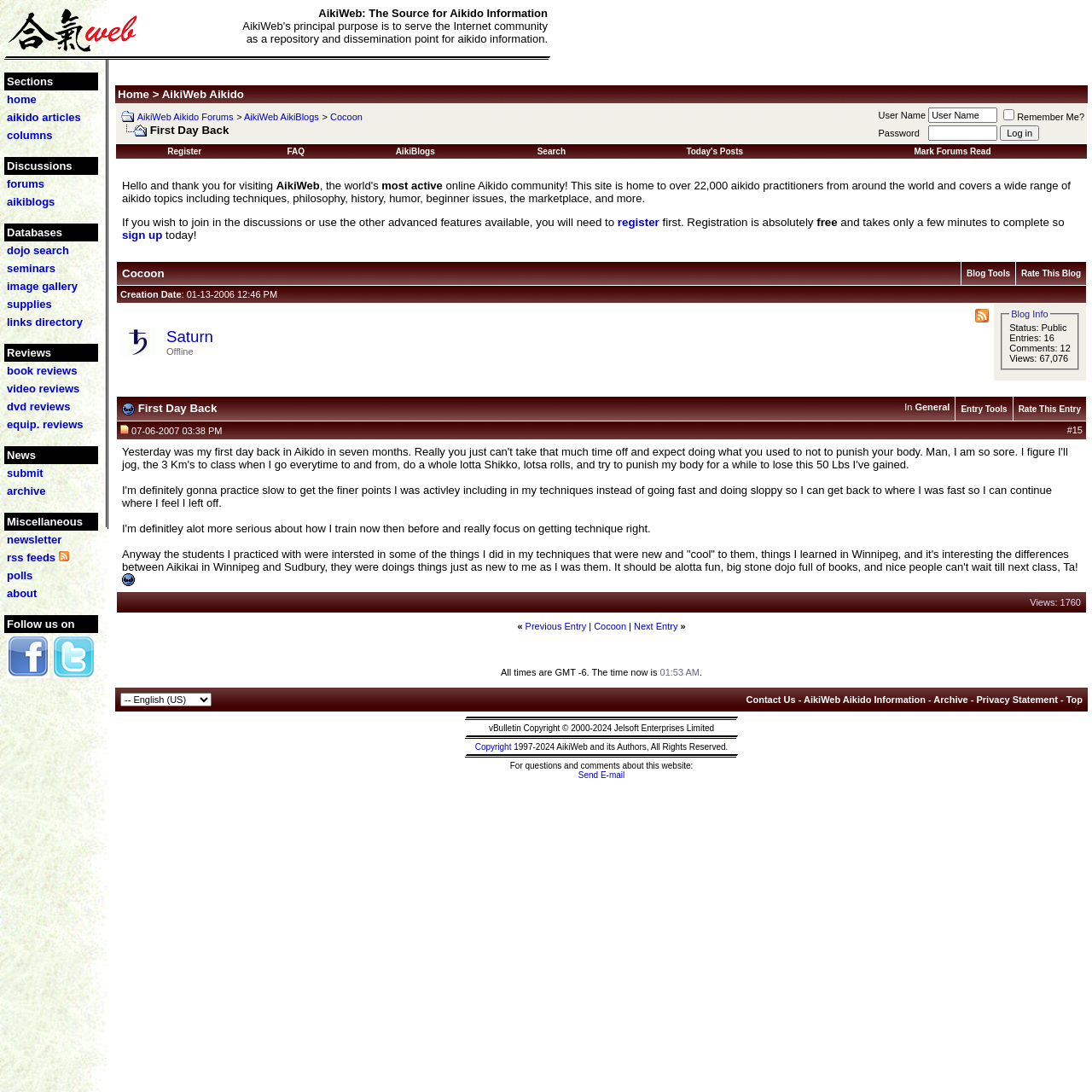Predict the bounding box of the UI element that fits this description: "Send E-mail".

[0.53, 0.706, 0.572, 0.714]